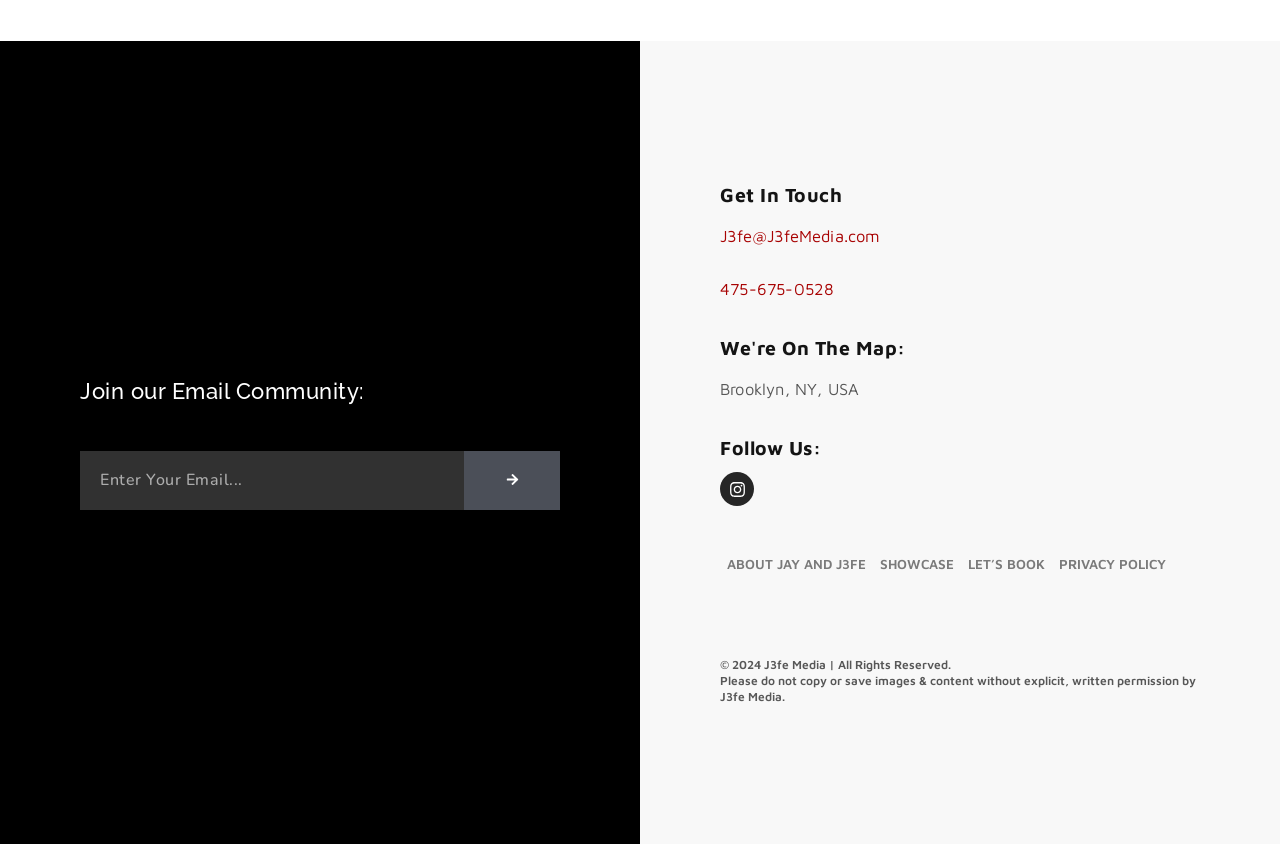What is the email address to get in touch?
Give a one-word or short phrase answer based on the image.

J3fe@J3feMedia.com